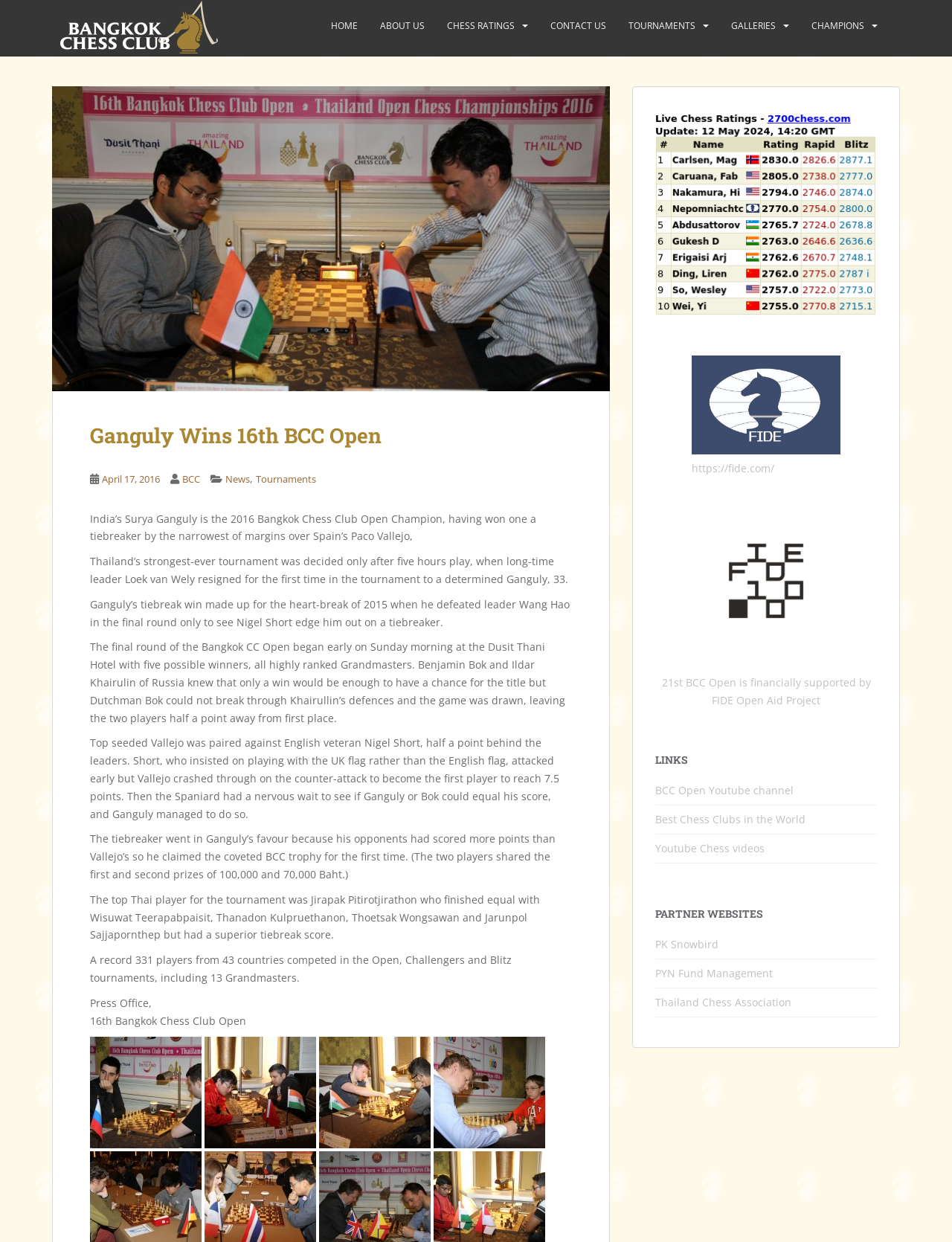Identify the bounding box for the UI element described as: "BCC Open Youtube channel". The coordinates should be four float numbers between 0 and 1, i.e., [left, top, right, bottom].

[0.688, 0.631, 0.834, 0.642]